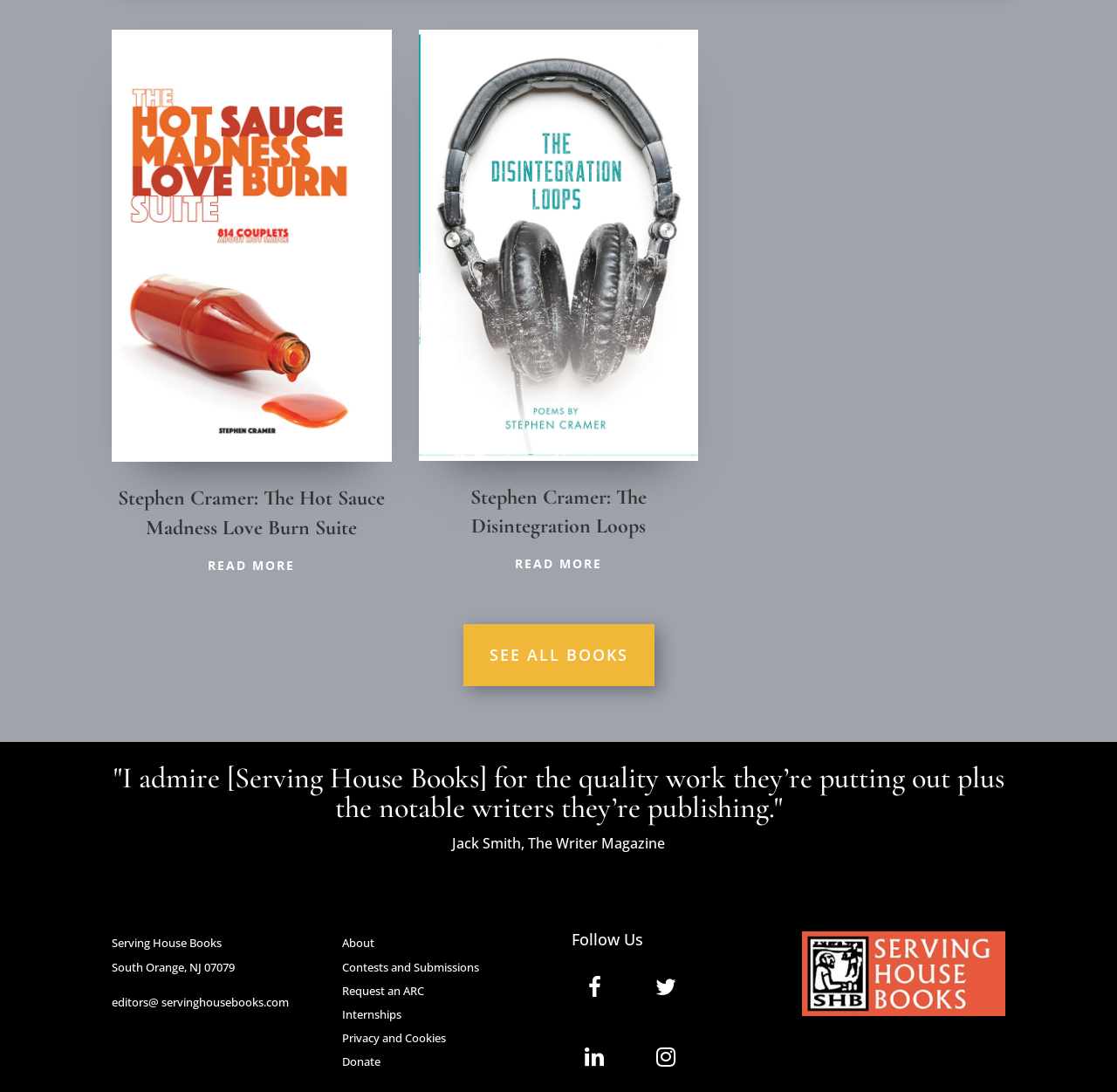What is the name of the magazine that Jack Smith is from?
Craft a detailed and extensive response to the question.

I found the answer by looking at the StaticText element 'Jack Smith, The Writer Magazine' which mentions the name of the magazine.